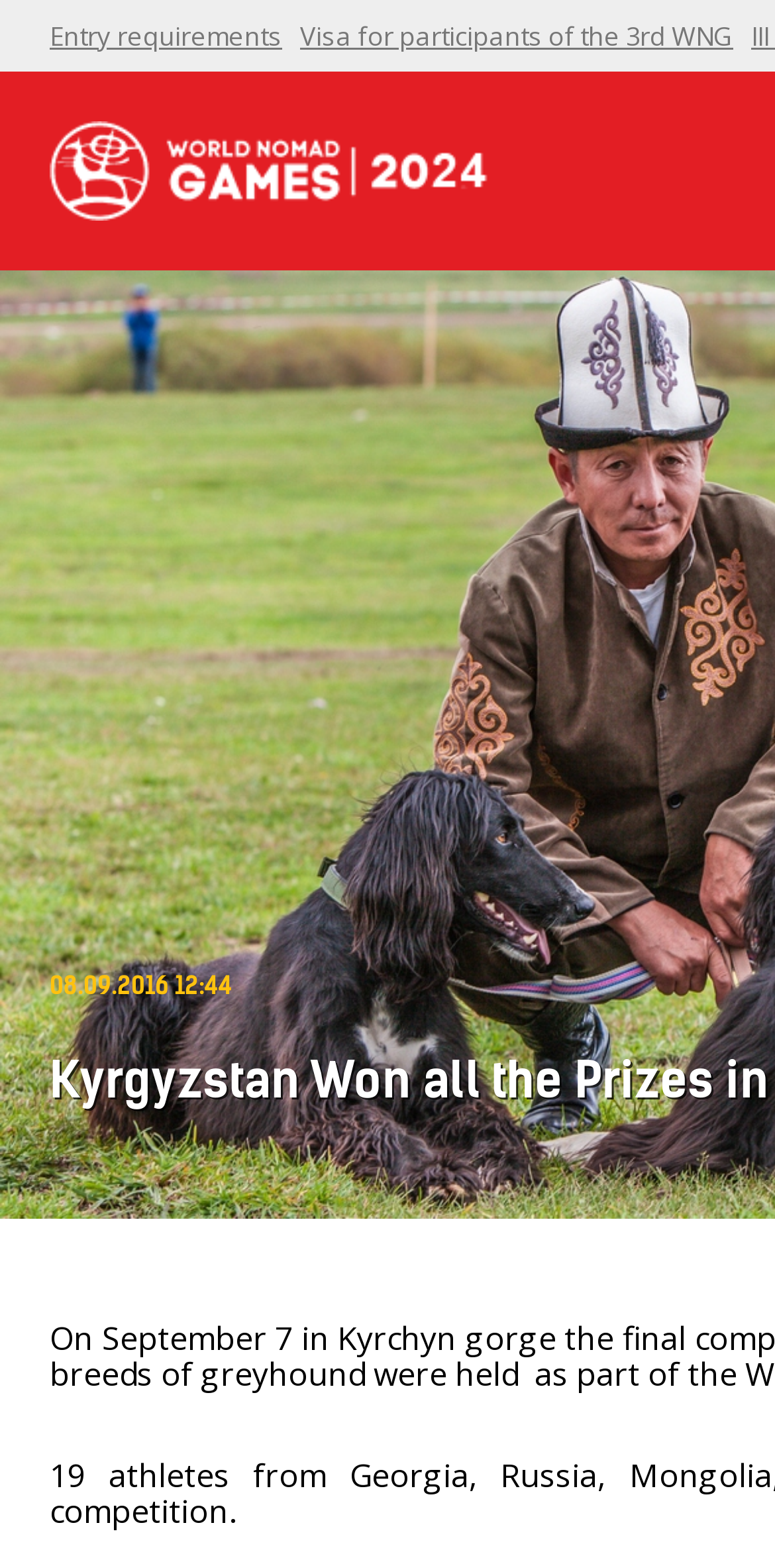Provide the bounding box coordinates in the format (top-left x, top-left y, bottom-right x, bottom-right y). All values are floating point numbers between 0 and 1. Determine the bounding box coordinate of the UI element described as: parent_node: RU

[0.064, 0.077, 0.656, 0.141]